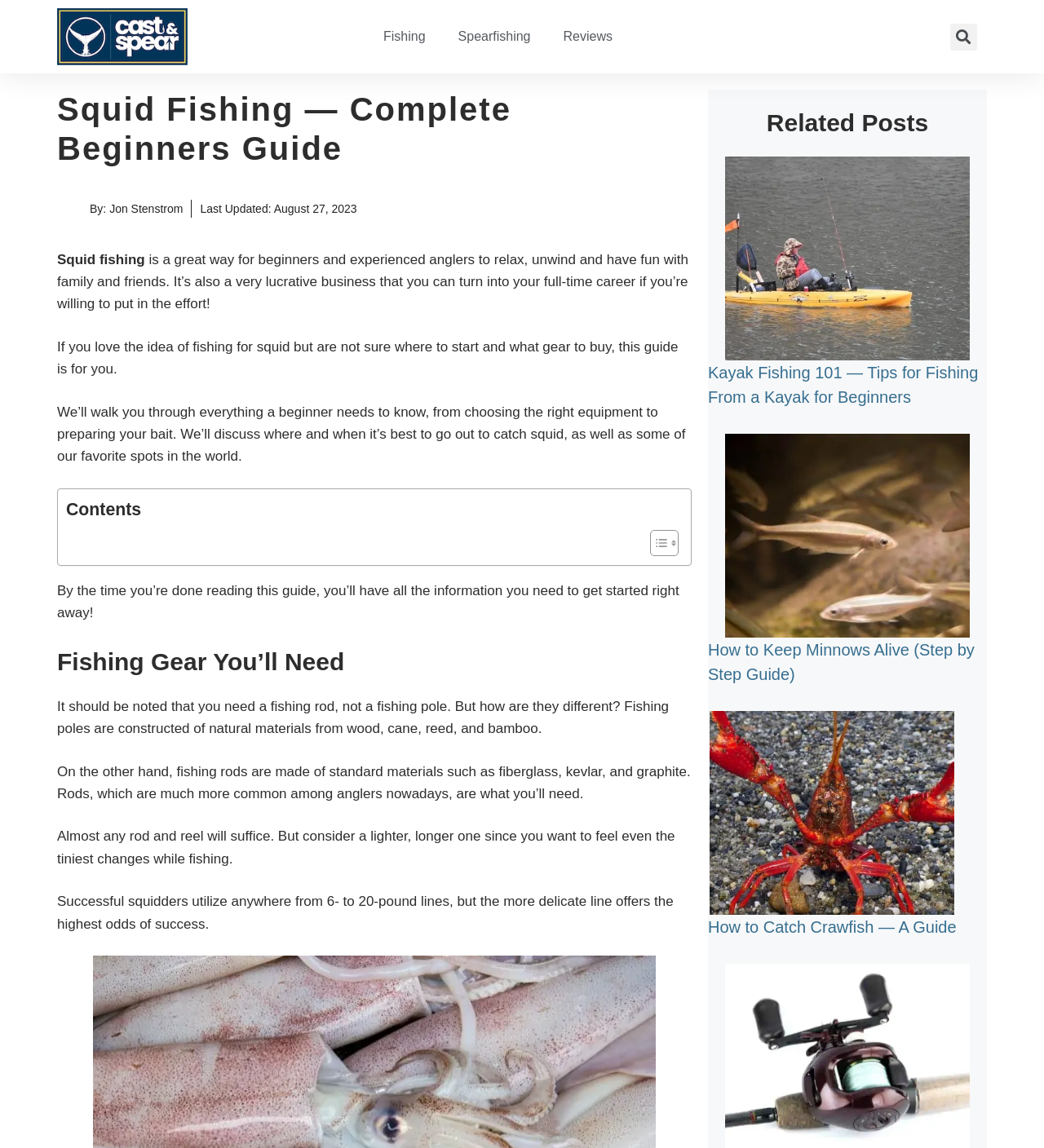Find the primary header on the webpage and provide its text.

Squid Fishing — Complete Beginners Guide